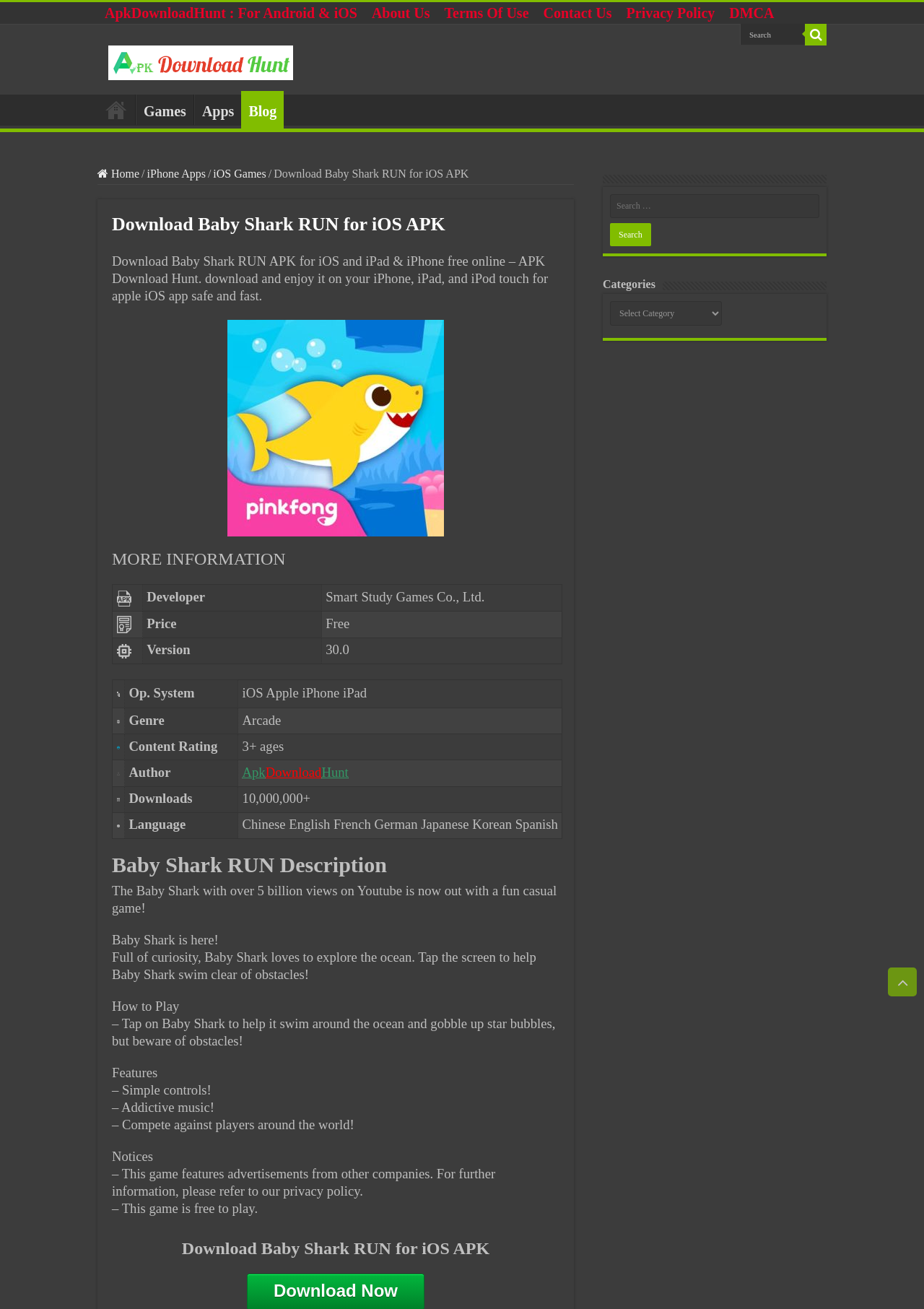From the given element description: "name="s" placeholder="Search …"", find the bounding box for the UI element. Provide the coordinates as four float numbers between 0 and 1, in the order [left, top, right, bottom].

[0.66, 0.149, 0.887, 0.167]